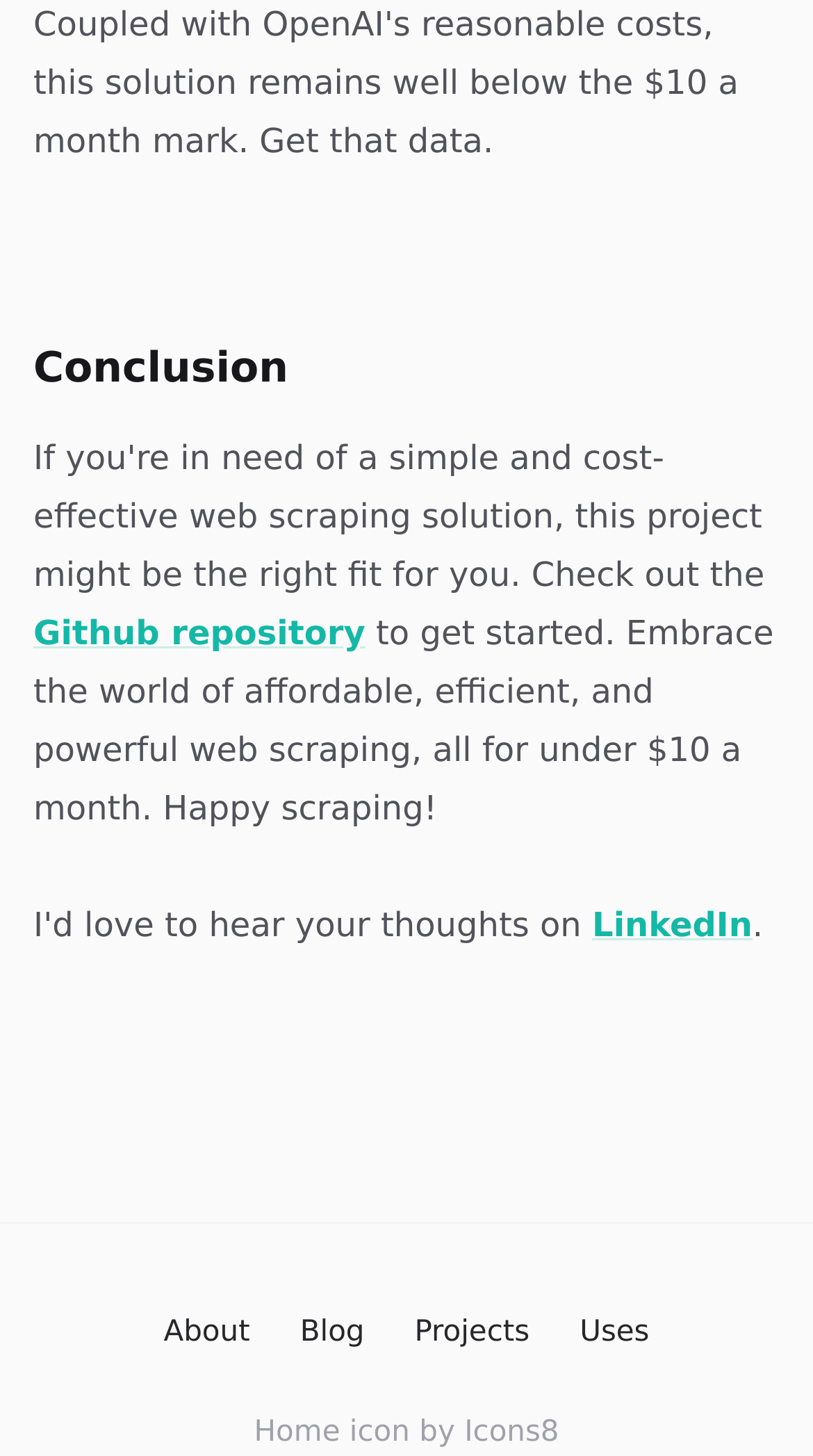Identify the bounding box for the UI element that is described as follows: "Uses".

[0.713, 0.898, 0.799, 0.932]